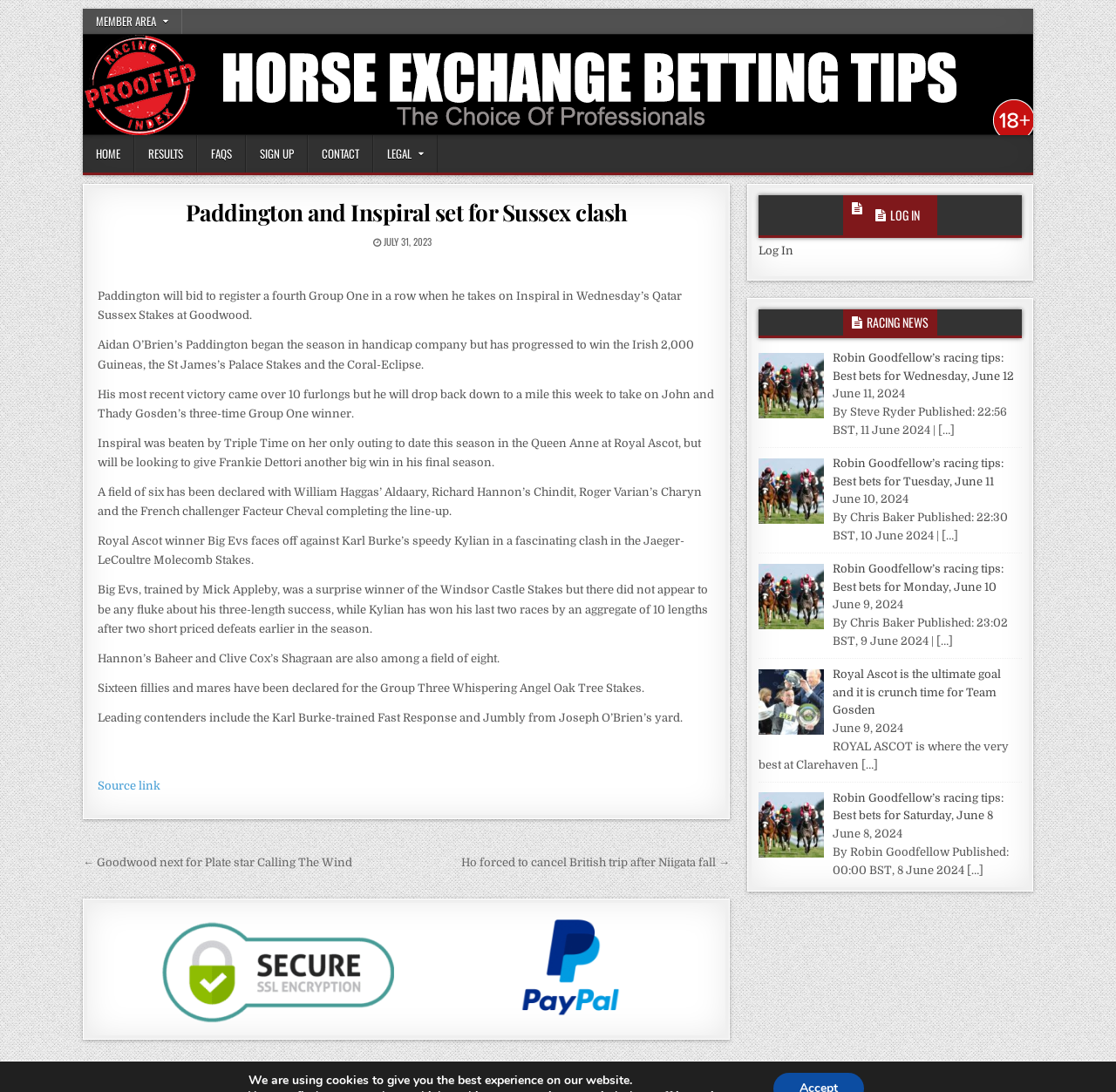Please find the bounding box coordinates for the clickable element needed to perform this instruction: "Click the 'HOME' link".

[0.074, 0.124, 0.12, 0.158]